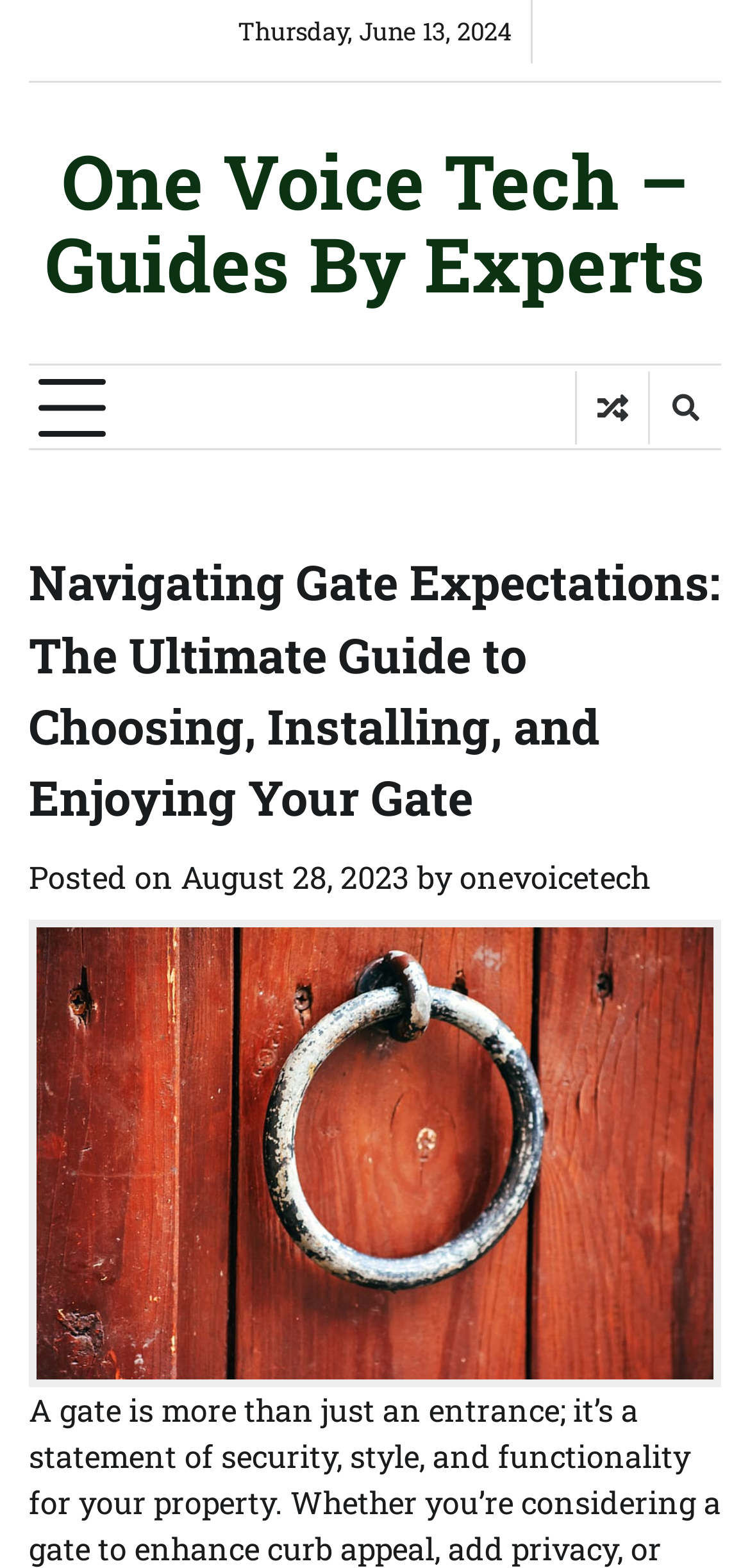Based on what you see in the screenshot, provide a thorough answer to this question: What is the icon next to the 'primary-menu' button?

I found the icon next to the 'primary-menu' button by looking at the link with the Unicode character 'uf074'.